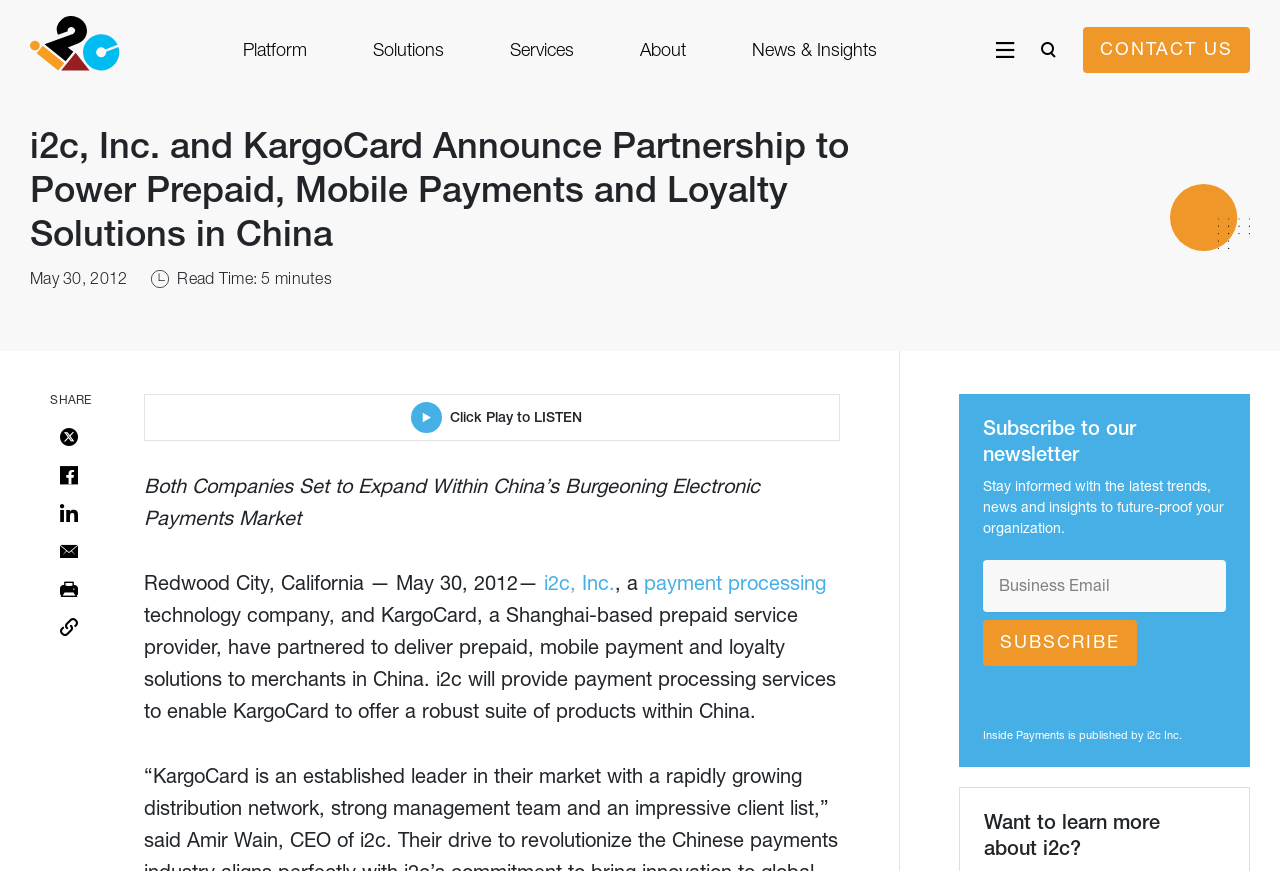Provide a brief response in the form of a single word or phrase:
What is the purpose of the partnership between i2c, Inc. and KargoCard?

To deliver prepaid, mobile payment and loyalty solutions